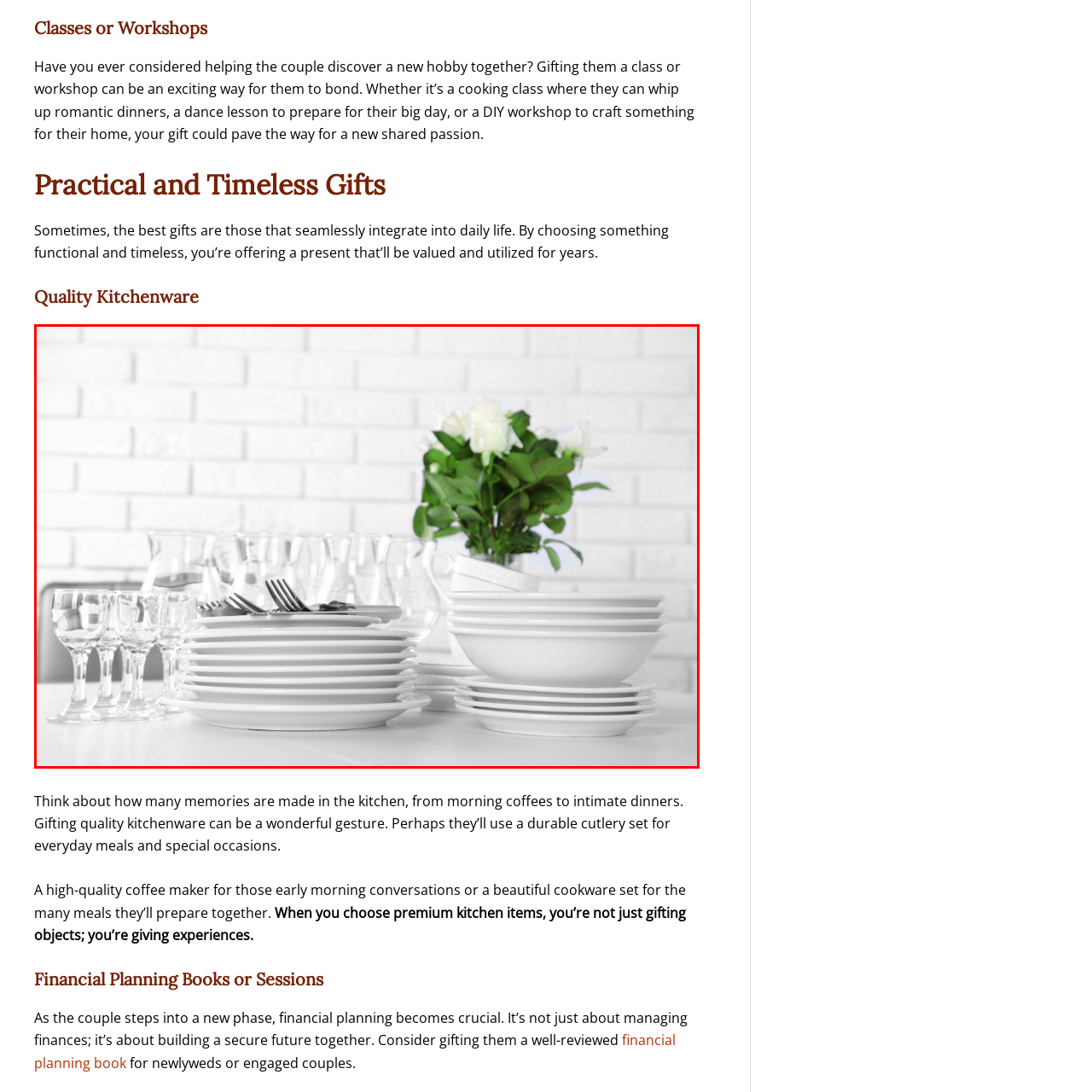What is the purpose of the kitchenware setup?
Review the image encased within the red bounding box and supply a detailed answer according to the visual information available.

The caption states that the setup serves as a perfect representation of quality kitchenware that not only fulfills practical needs but also fosters shared experiences for couples, making it a thoughtful gift choice for newlyweds or those celebrating special moments together.